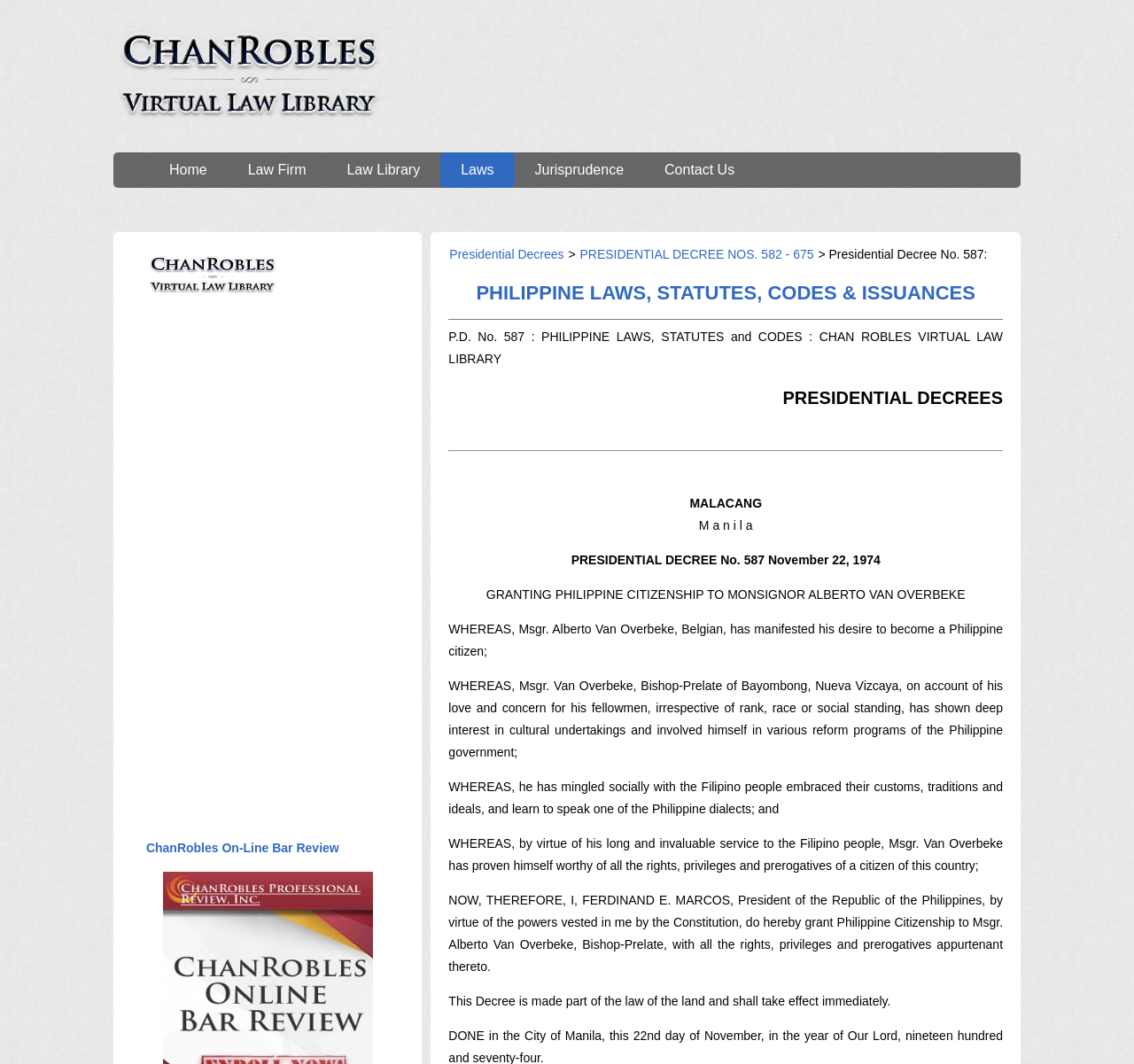What is the decree number of the presidential decree?
Using the visual information, reply with a single word or short phrase.

587